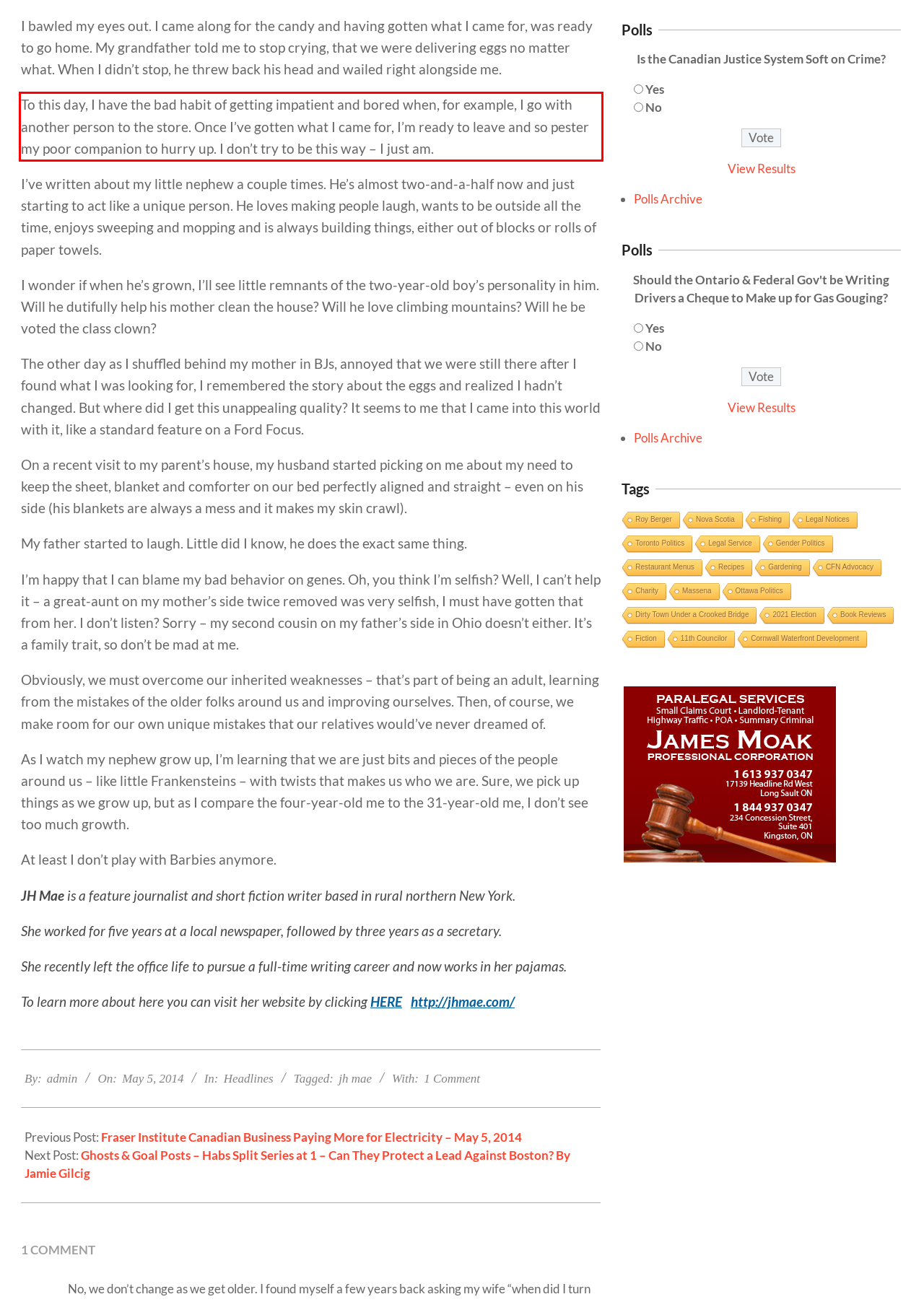Observe the screenshot of the webpage that includes a red rectangle bounding box. Conduct OCR on the content inside this red bounding box and generate the text.

To this day, I have the bad habit of getting impatient and bored when, for example, I go with another person to the store. Once I’ve gotten what I came for, I’m ready to leave and so pester my poor companion to hurry up. I don’t try to be this way – I just am.